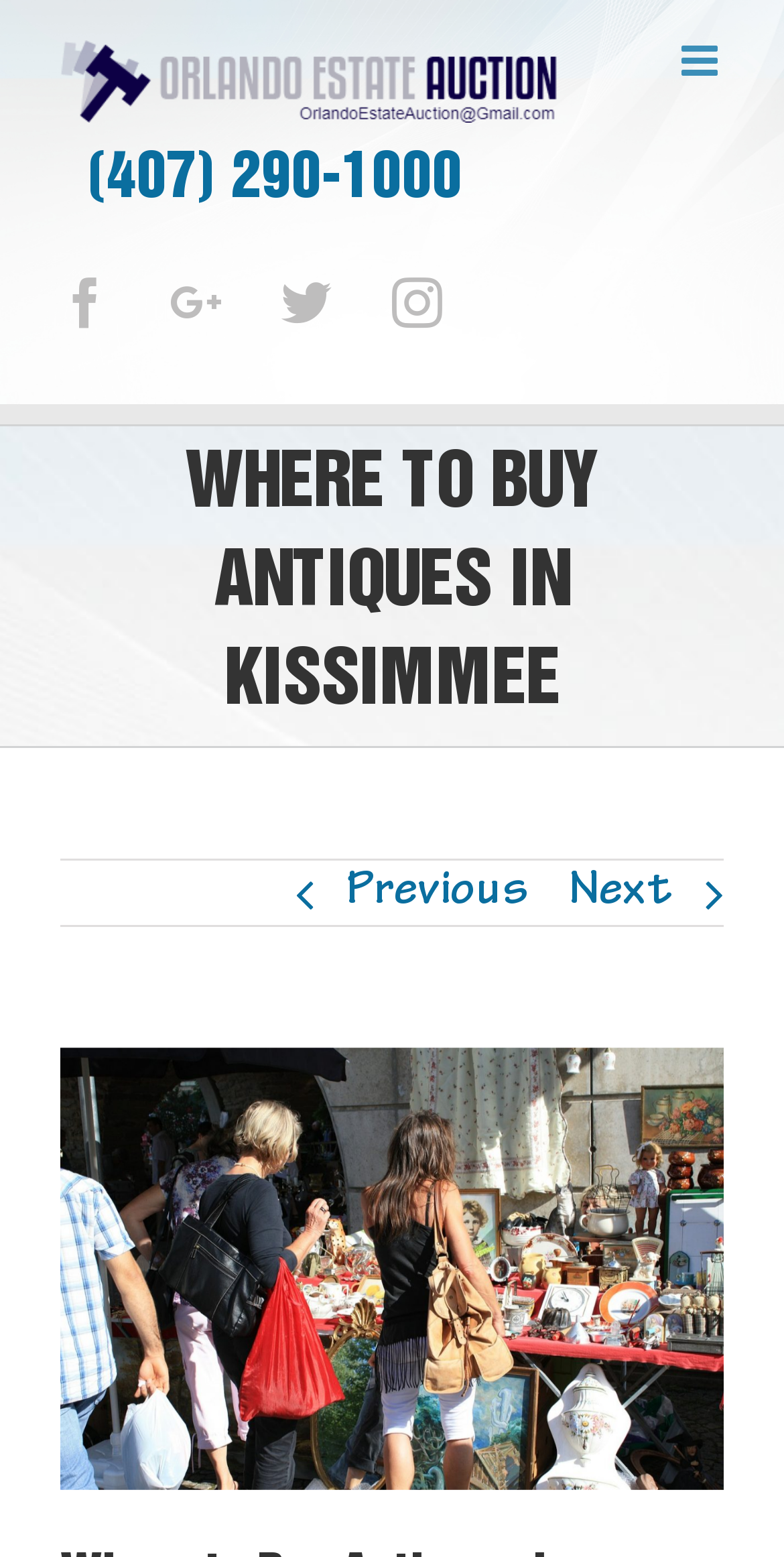Could you find the bounding box coordinates of the clickable area to complete this instruction: "Visit Facebook page"?

[0.077, 0.178, 0.141, 0.211]